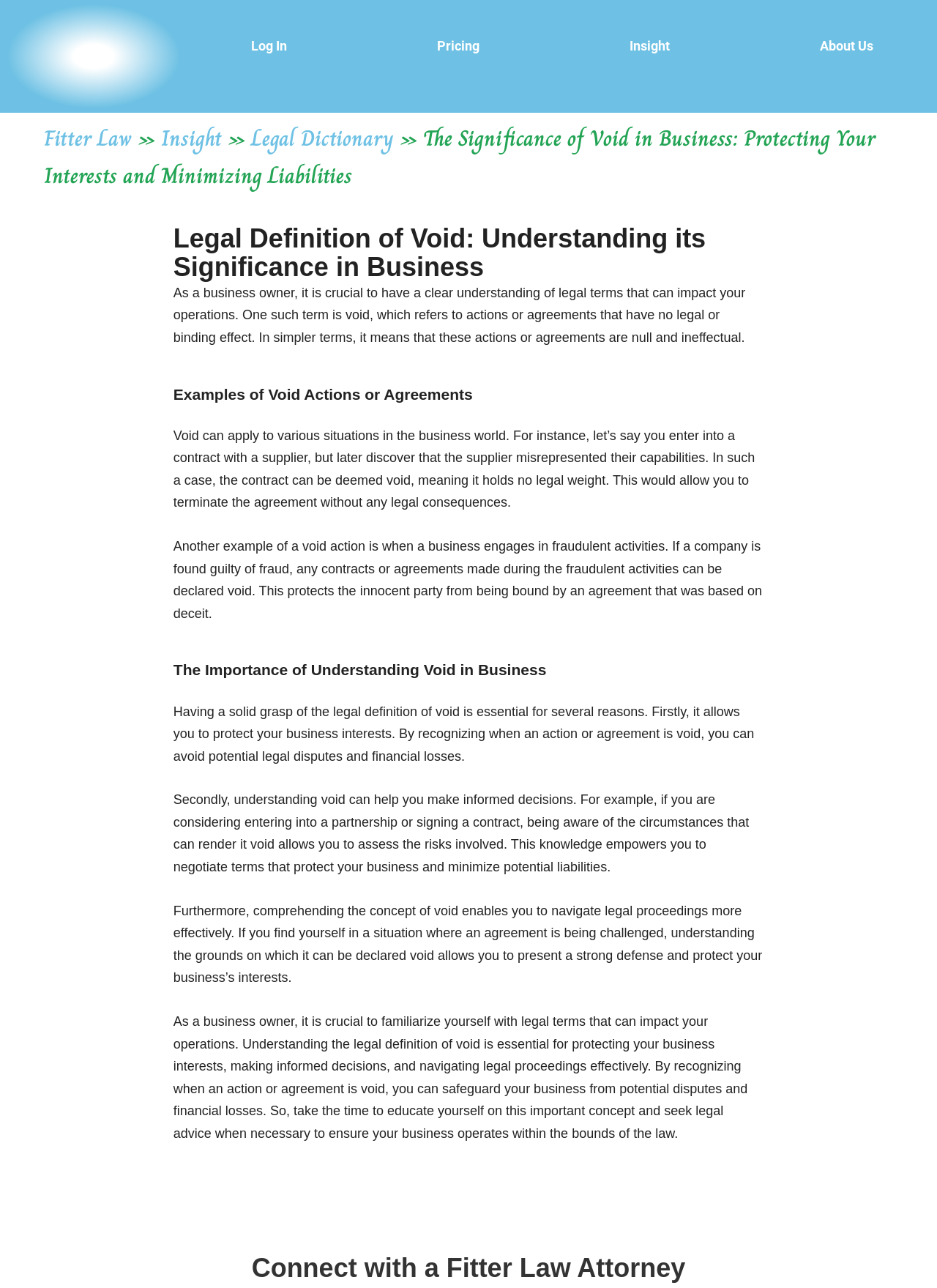What can you do to educate yourself on the concept of void?
Look at the image and provide a short answer using one word or a phrase.

Take time to educate yourself